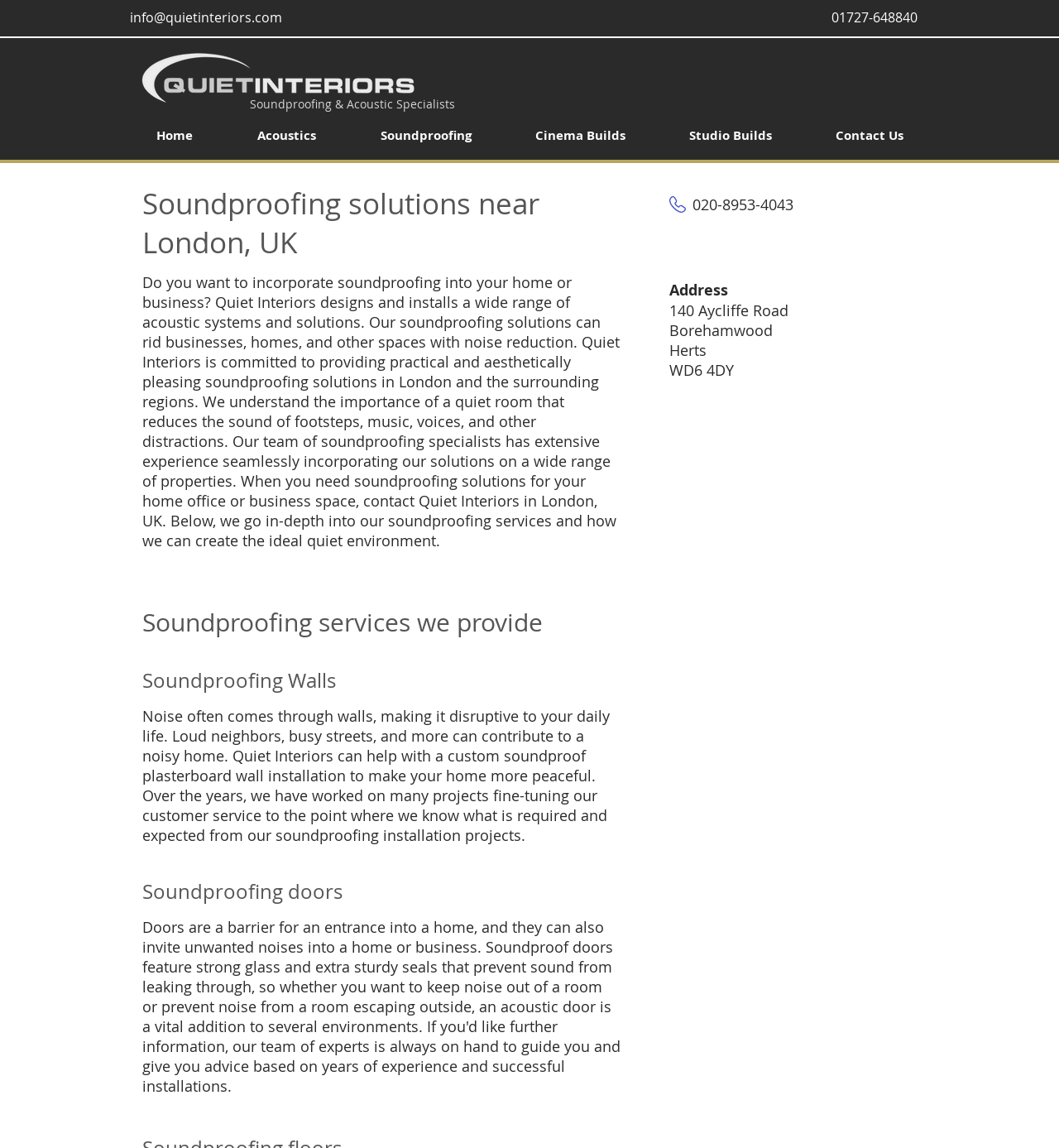Please provide a one-word or short phrase answer to the question:
What is the purpose of soundproofing walls?

To reduce noise